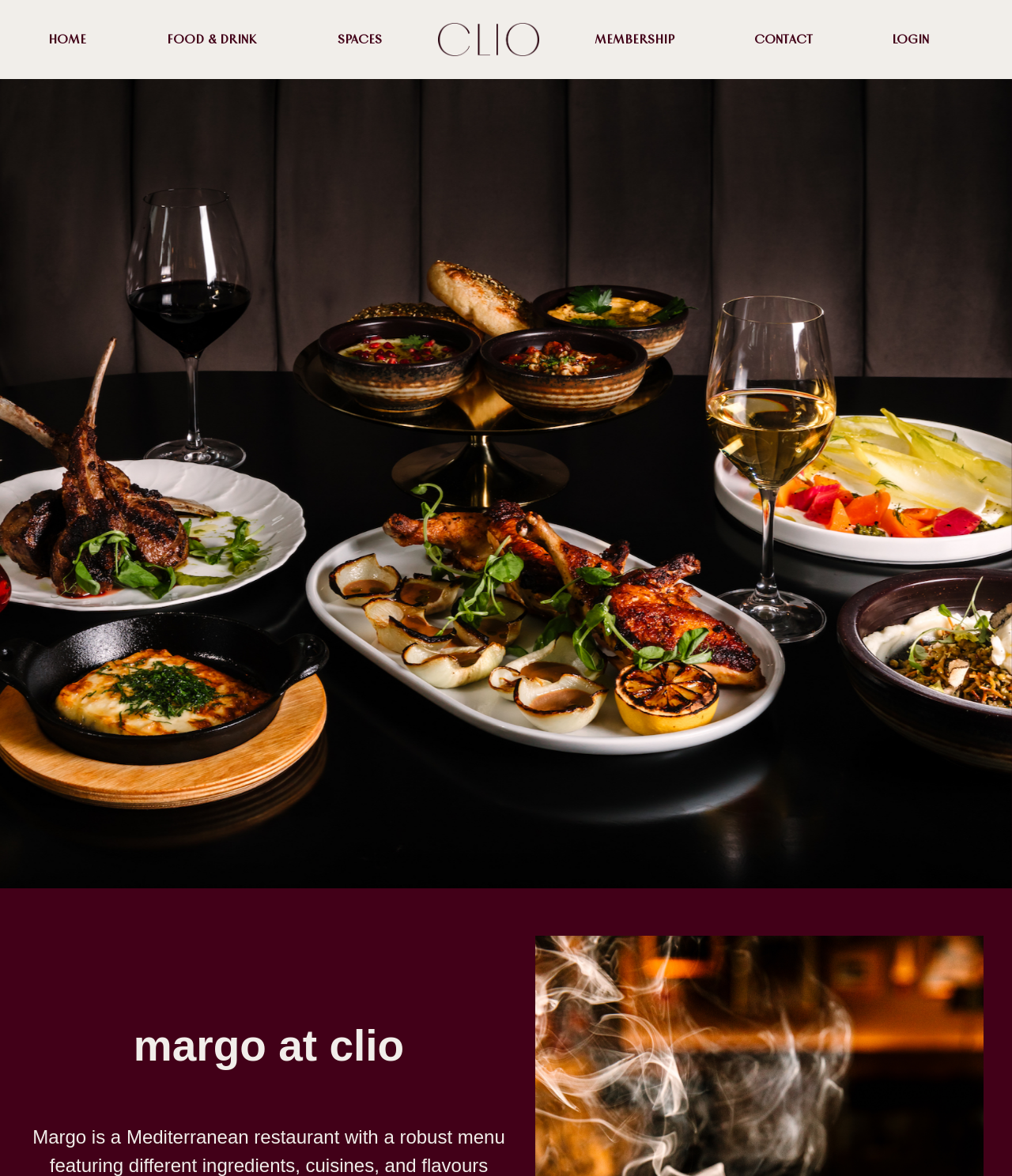Locate the bounding box of the user interface element based on this description: "Home".

[0.211, 0.392, 0.789, 0.423]